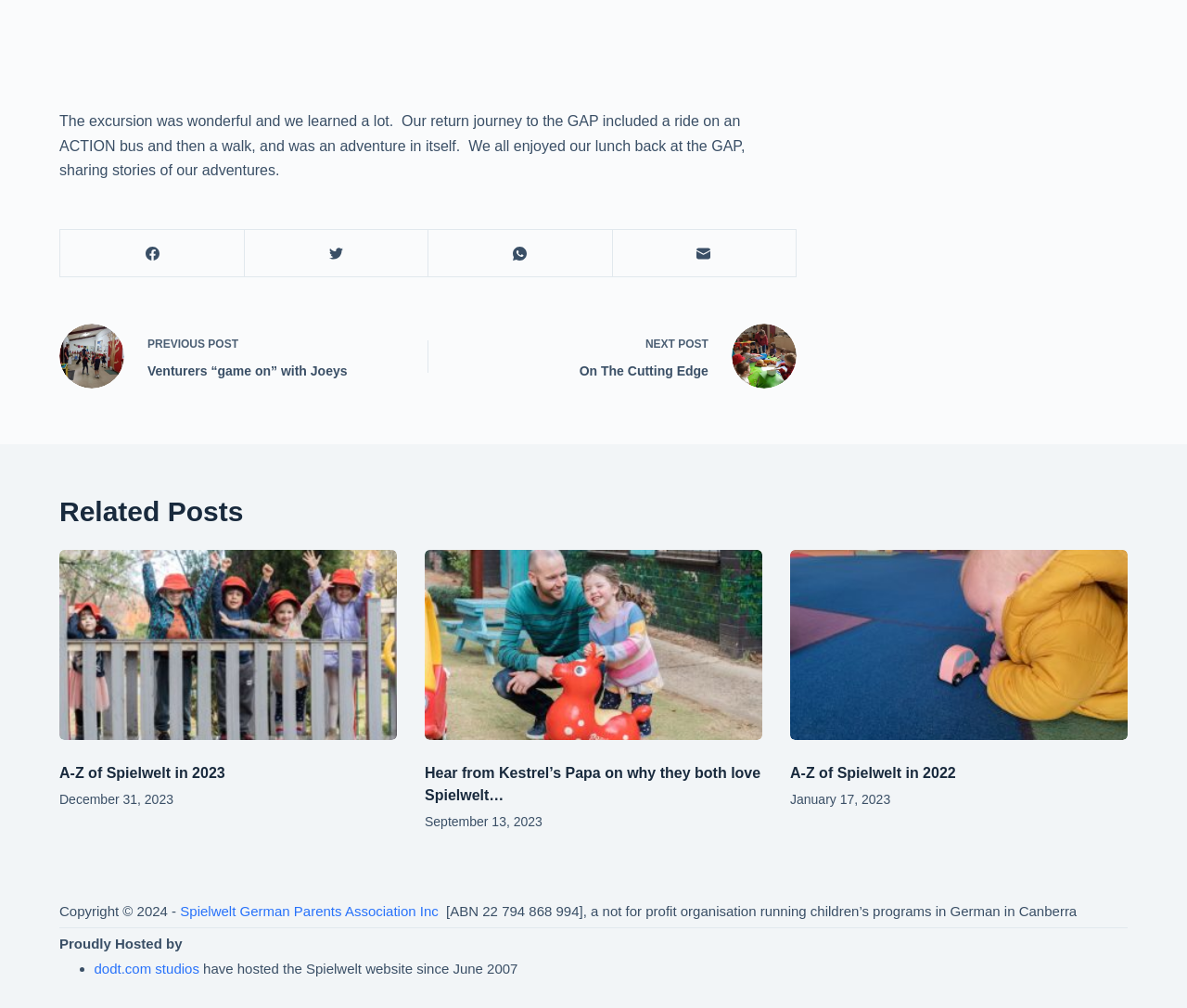Determine the bounding box coordinates of the region that needs to be clicked to achieve the task: "Share on Facebook".

[0.051, 0.229, 0.206, 0.275]